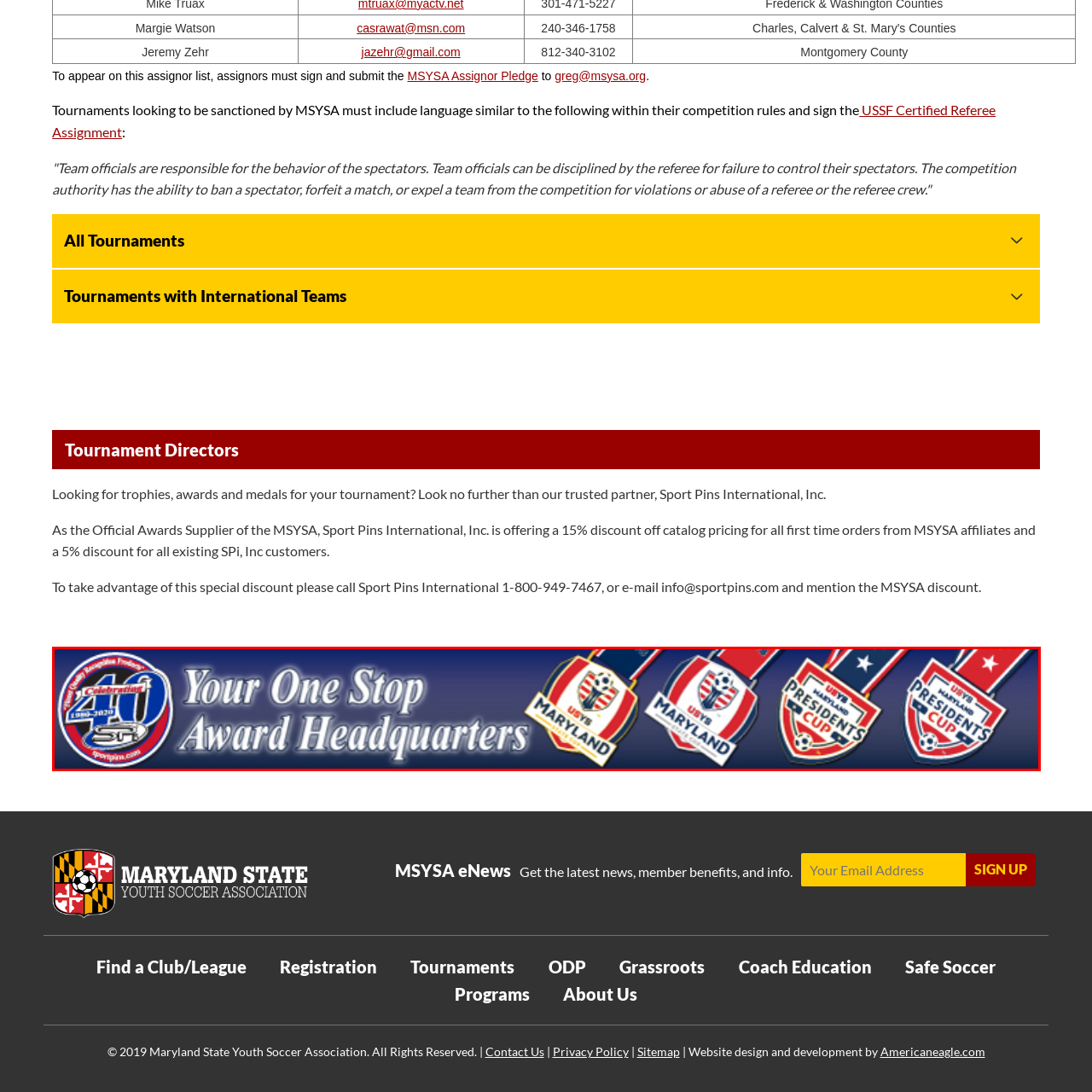Observe the content highlighted by the red box and supply a one-word or short phrase answer to the question: What type of events do the medals suggest?

Soccer tournaments